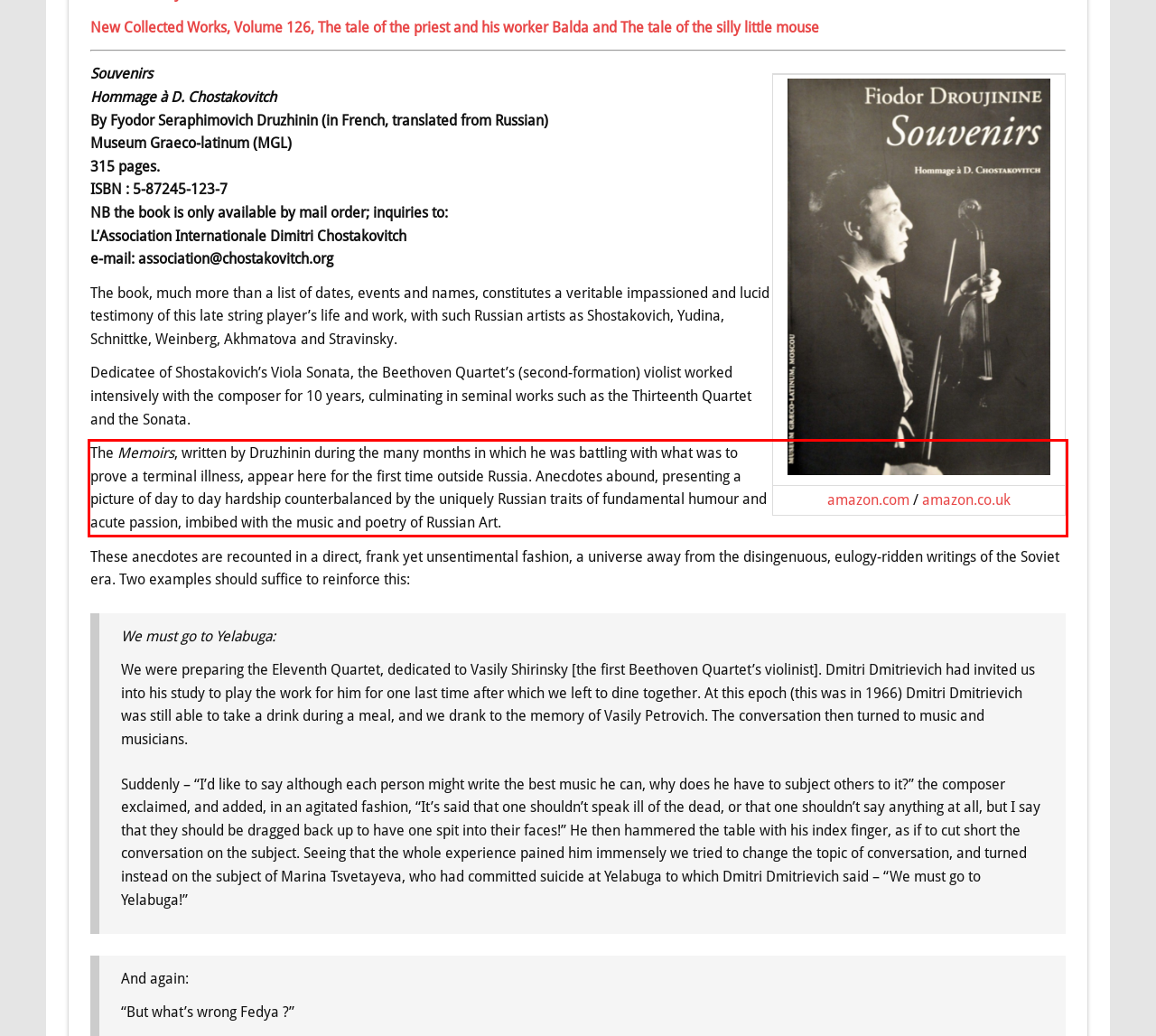You have a screenshot of a webpage with a red bounding box. Identify and extract the text content located inside the red bounding box.

The Memoirs, written by Druzhinin during the many months in which he was battling with what was to prove a terminal illness, appear here for the first time outside Russia. Anecdotes abound, presenting a picture of day to day hardship counterbalanced by the uniquely Russian traits of fundamental humour and acute passion, imbibed with the music and poetry of Russian Art.